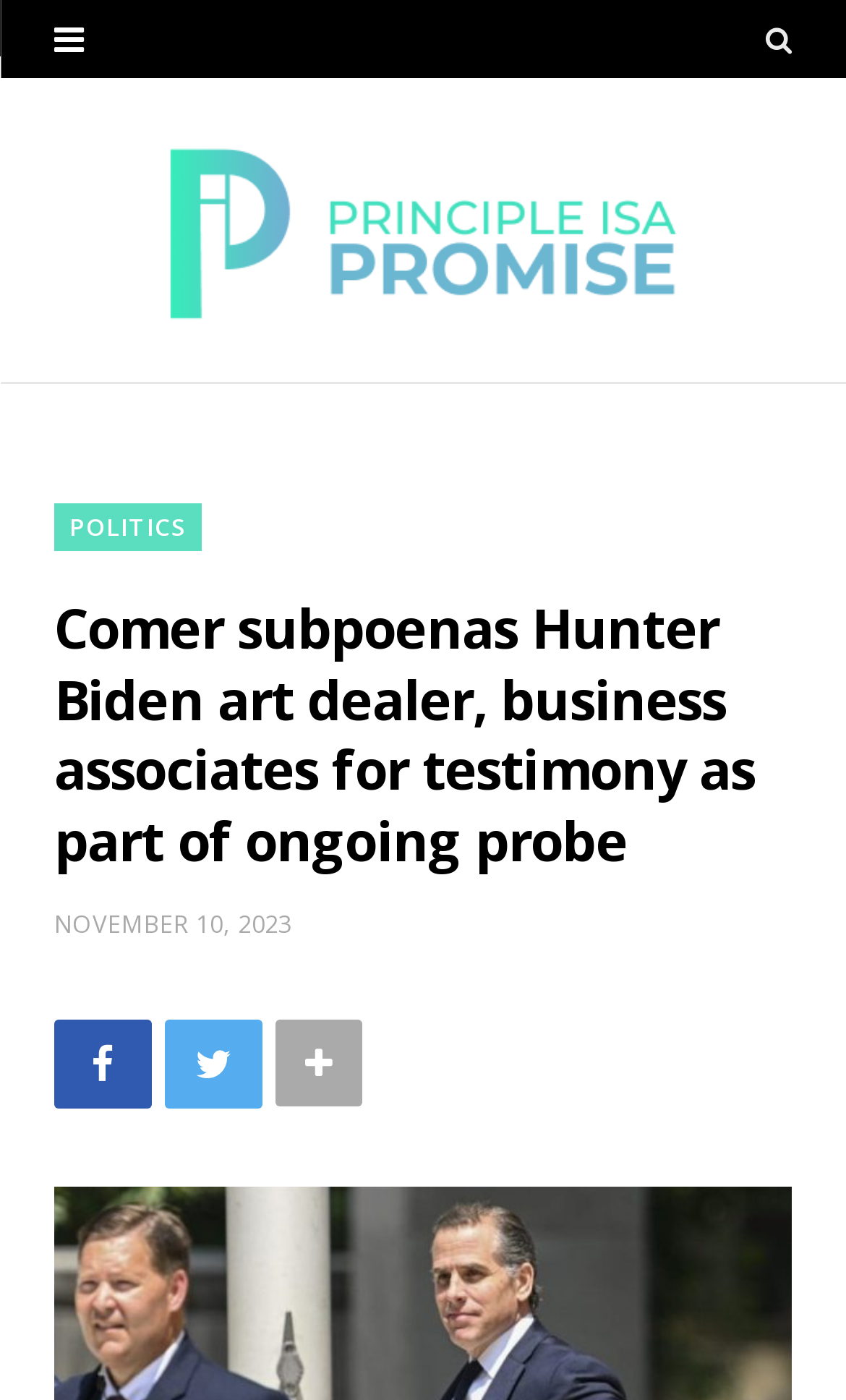Describe all the visual and textual components of the webpage comprehensively.

The webpage appears to be a news article page. At the top, there is a logo or icon represented by the Unicode character '\uf002', positioned near the top-right corner. Below it, there is a link to "Principle Isa Promise" which is accompanied by an image, taking up a significant portion of the top section. 

On the left side, there is a link to the category "POLITICS", situated roughly in the middle of the page vertically. Next to it, there is a heading that summarizes the article, "Comer subpoenas Hunter Biden art dealer, business associates for testimony as part of ongoing probe", which spans across most of the page's width. 

Below the heading, there is a link to the publication date, "NOVEMBER 10, 2023", which is displayed on the left side. On the same horizontal level, there are three more links, each represented by Unicode characters '\uf09a', '\uf099', and '\uf067', positioned in a row, from left to right.